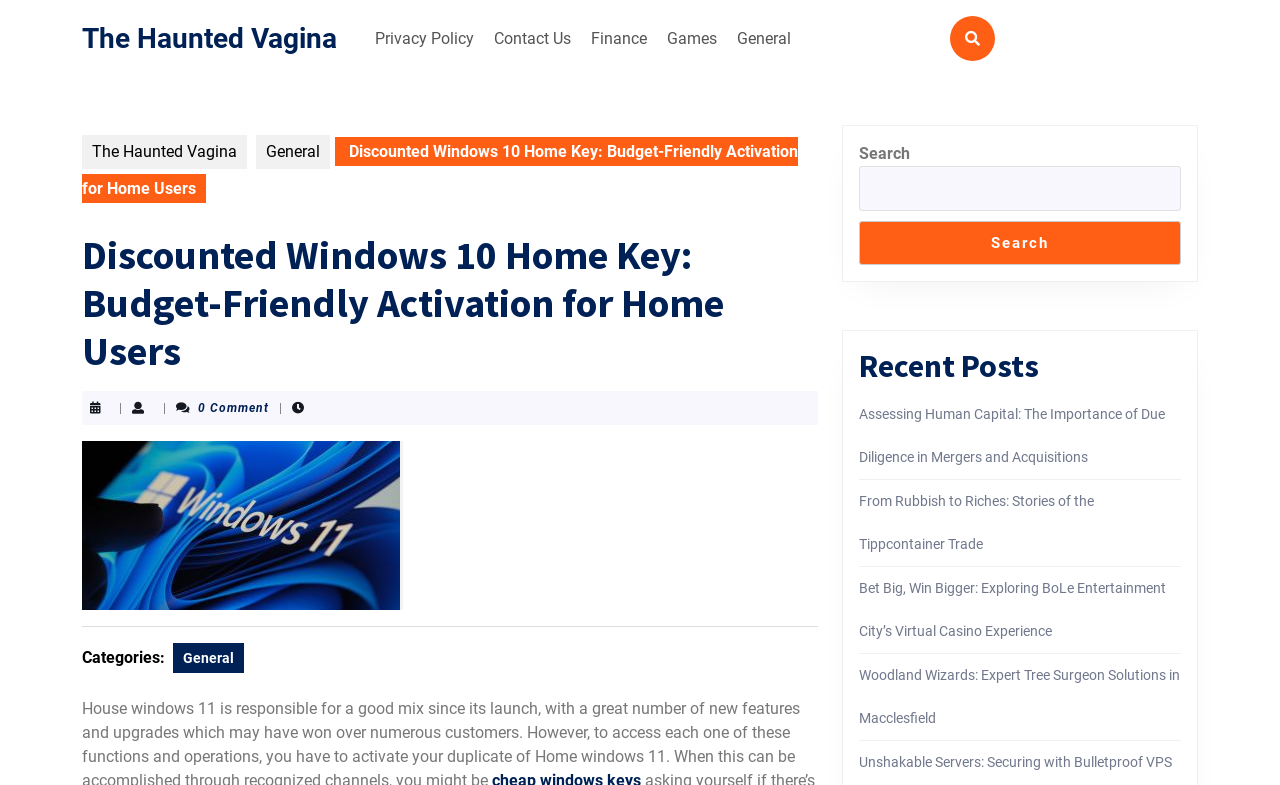Please provide a detailed answer to the question below by examining the image:
How many comments does the current post have?

I found the comment count by looking at the text '0 Comment' located below the post title. This text indicates that the current post has zero comments.